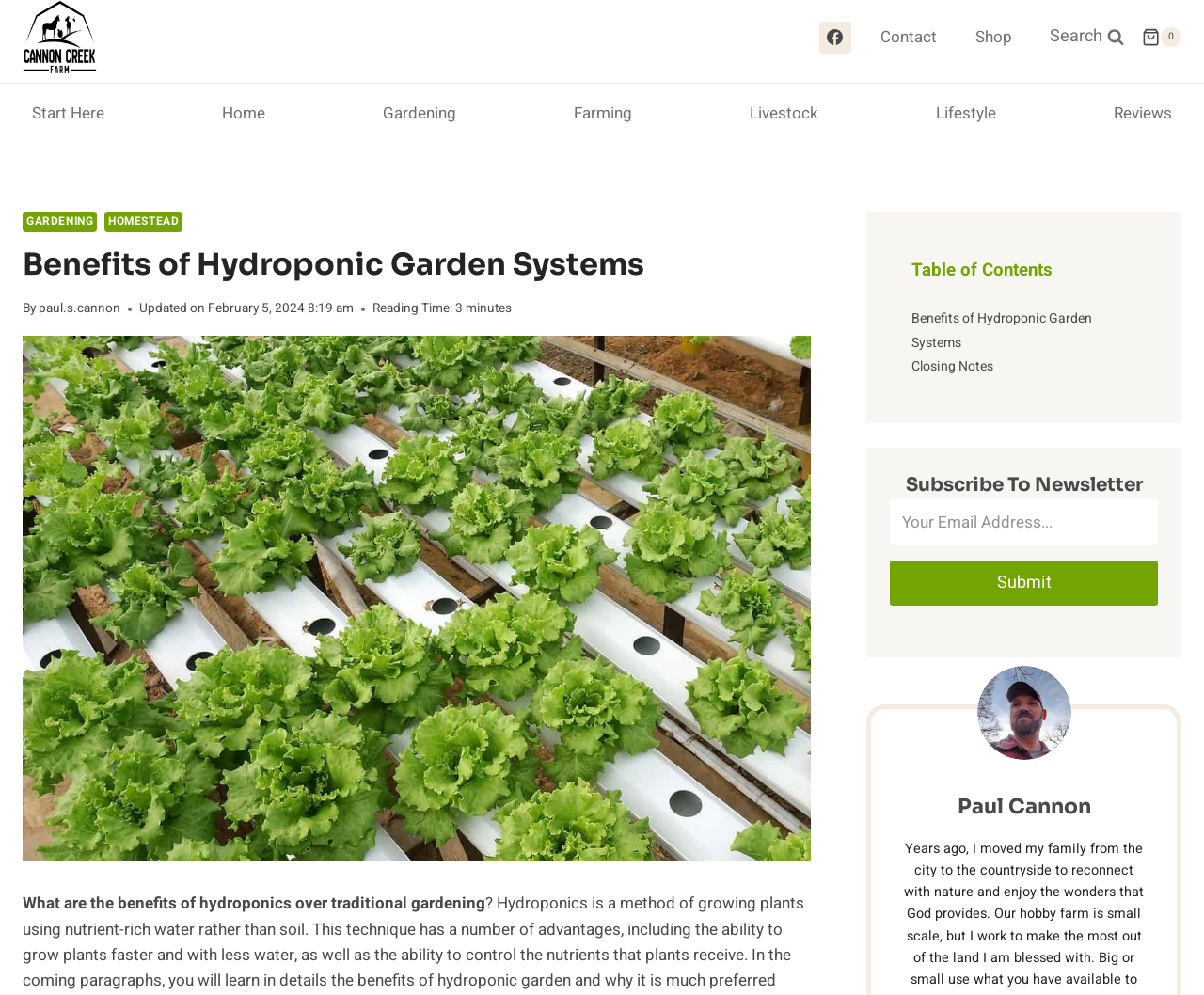What is the name of the farm?
Please give a detailed and elaborate answer to the question based on the image.

I found the answer by looking at the top-left corner of the webpage, where there is a link with the text 'cannon creek farm' and an image with the same description. This suggests that the webpage is related to Cannon Creek Farm.